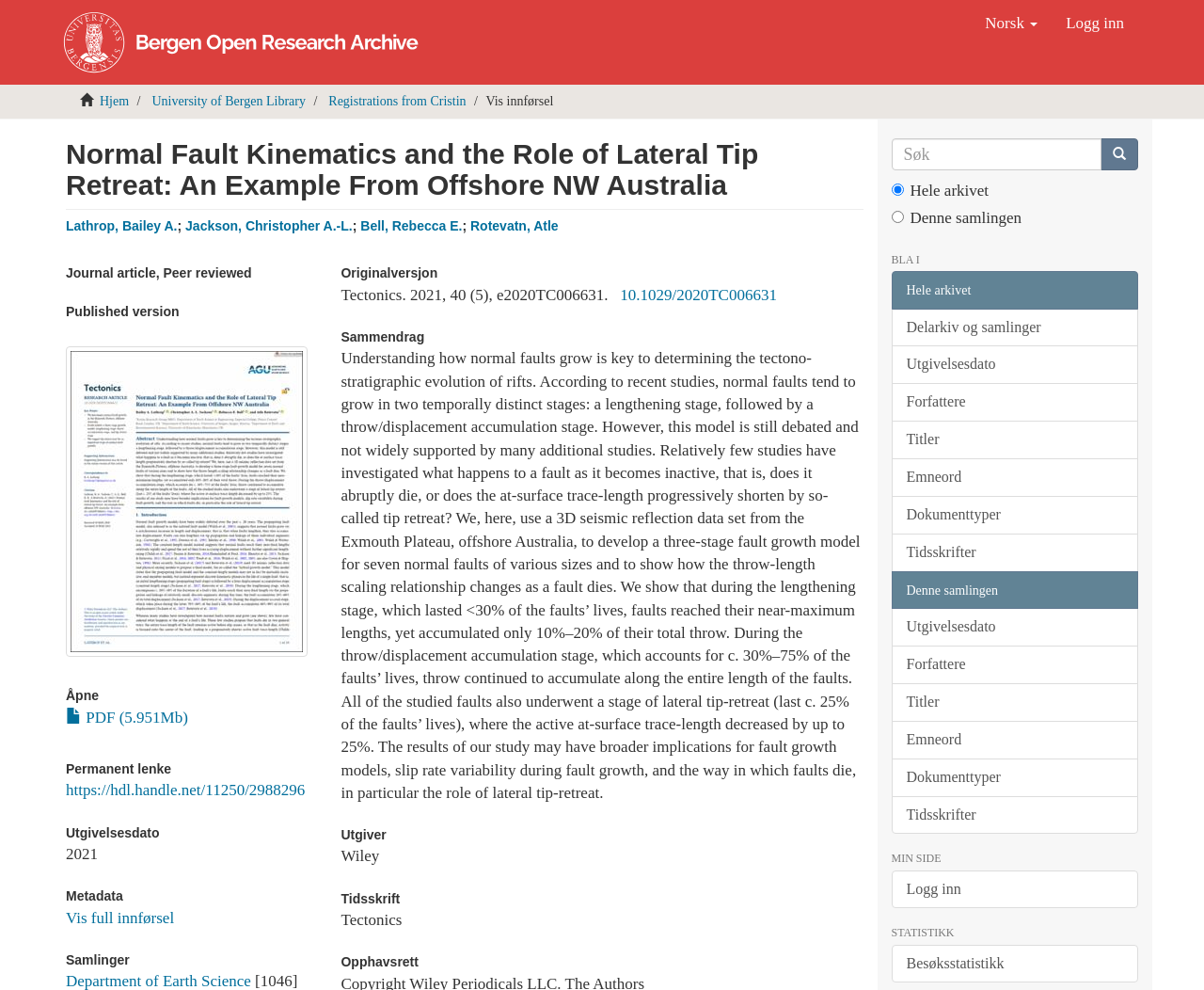Use a single word or phrase to answer the following:
What is the name of the first author?

Lathrop, Bailey A.